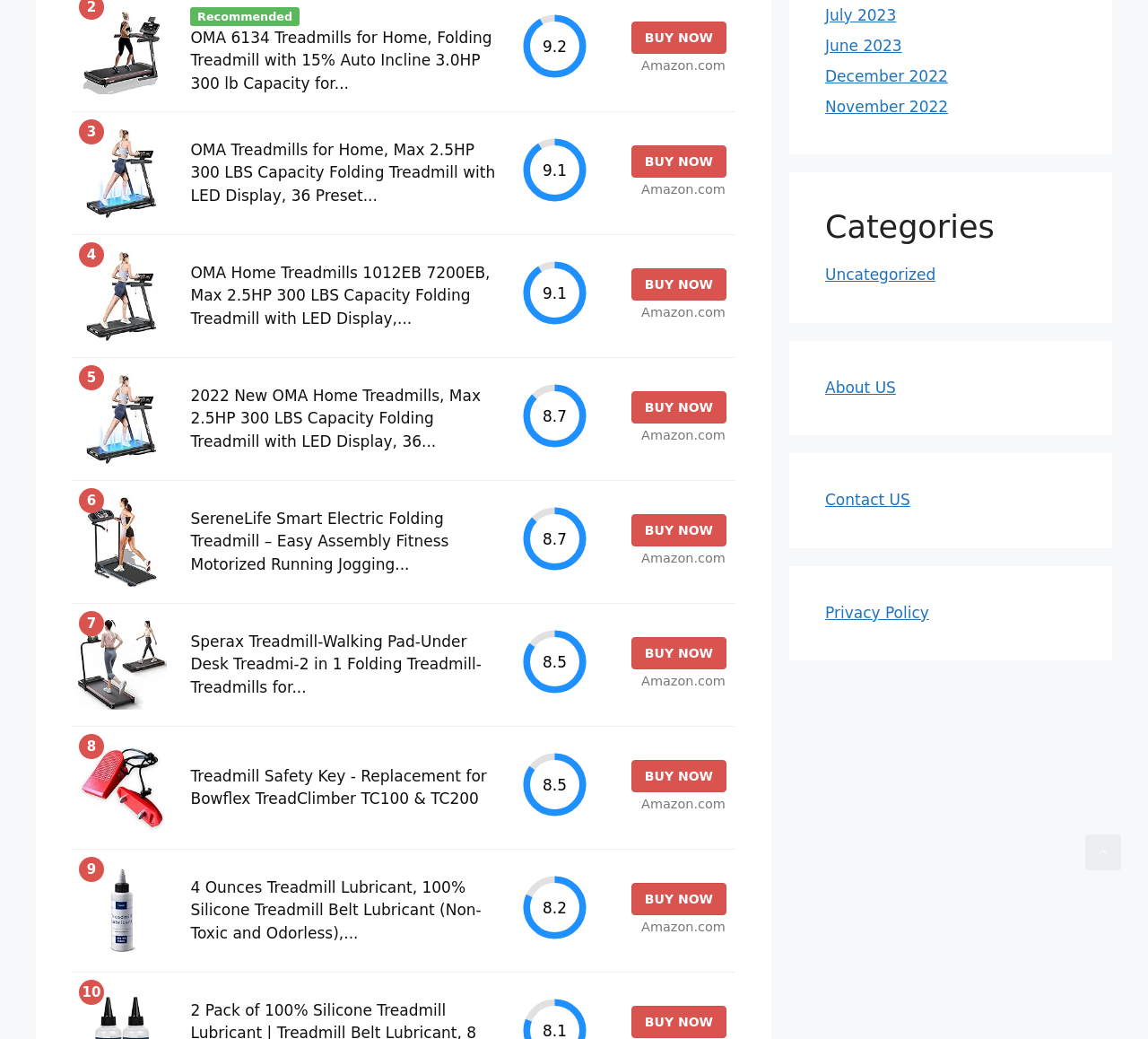Given the element description, predict the bounding box coordinates in the format (top-left x, top-left y, bottom-right x, bottom-right y). Make sure all values are between 0 and 1. Here is the element description: Uncategorized

[0.719, 0.256, 0.815, 0.273]